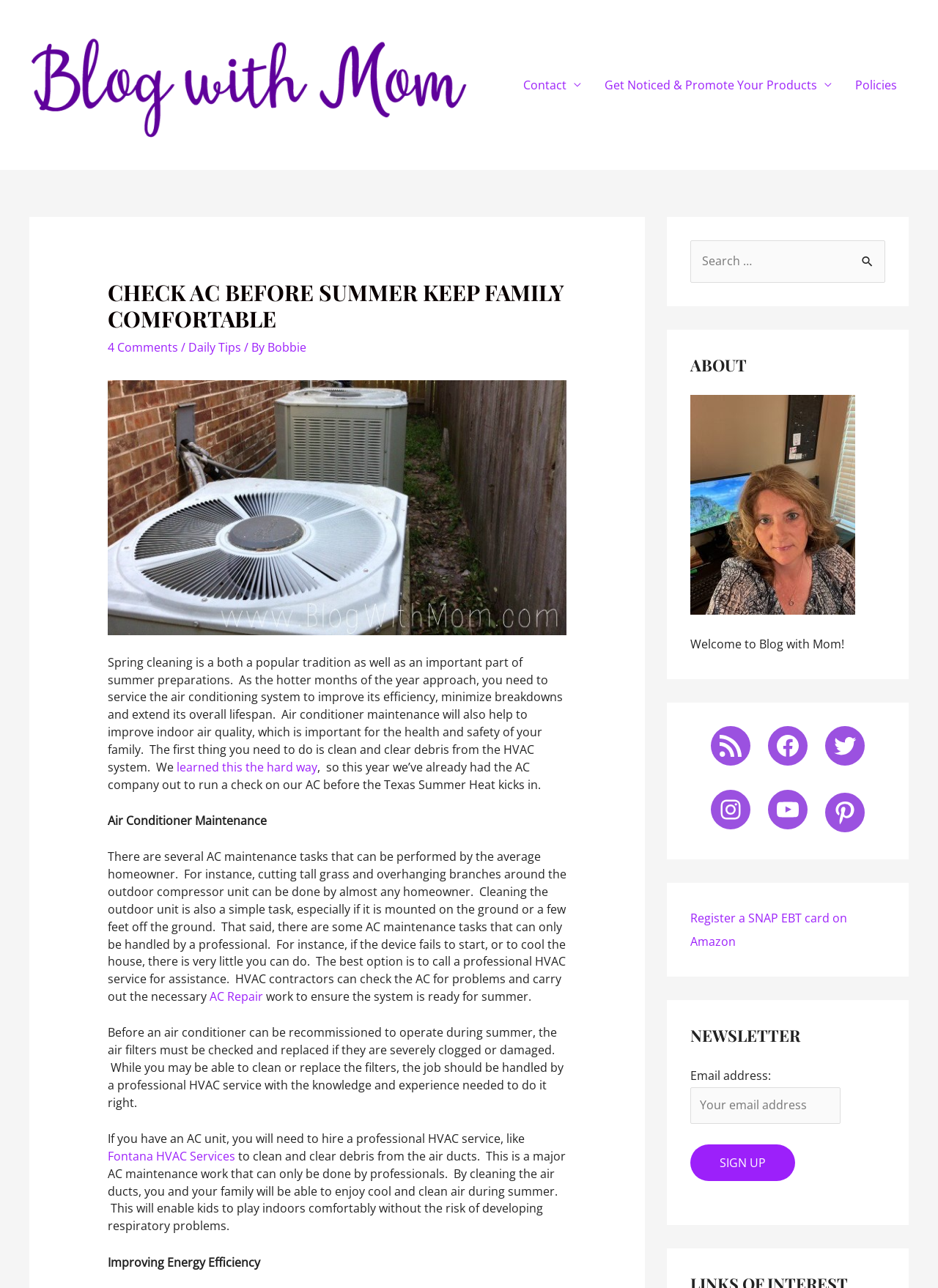Convey a detailed summary of the webpage, mentioning all key elements.

This webpage is about a blog post titled "Check AC Before Summer Keep Family Comfortable" on a website called "Blog With Mom". At the top of the page, there is a navigation menu with links to "Contact", "Get Noticed & Promote Your Products", and "Policies". Below the navigation menu, there is a header section with a heading that matches the title of the blog post, followed by a link to "4 Comments" and a breadcrumb trail showing the author's name, "Bobbie".

The main content of the page is divided into several sections. The first section discusses the importance of spring cleaning and preparing the air conditioning system for summer. There is an image related to air conditioning in this section. The text explains the benefits of maintaining the air conditioning system, including improving indoor air quality and extending its lifespan.

The next section provides tips on air conditioner maintenance, including tasks that can be performed by homeowners, such as cleaning the outdoor unit, and tasks that require professional assistance, such as checking and replacing air filters. There is a link to "AC Repair" in this section.

The following section discusses the importance of hiring a professional HVAC service to clean and clear debris from the air ducts, which is a major maintenance task that cannot be done by homeowners. This section also mentions the benefits of improving energy efficiency.

On the right side of the page, there are several complementary sections. The first section has a search box with a button labeled "Search". The second section has an "ABOUT" heading, followed by a figure and a welcome message to "Blog with Mom". The third section has links to social media platforms, including Facebook, Twitter, Instagram, YouTube, and Pinterest. The fourth section has a link to register a SNAP EBT card on Amazon. The fifth section has a newsletter signup form with a heading "NEWSLETTER" and a button labeled "Sign up".